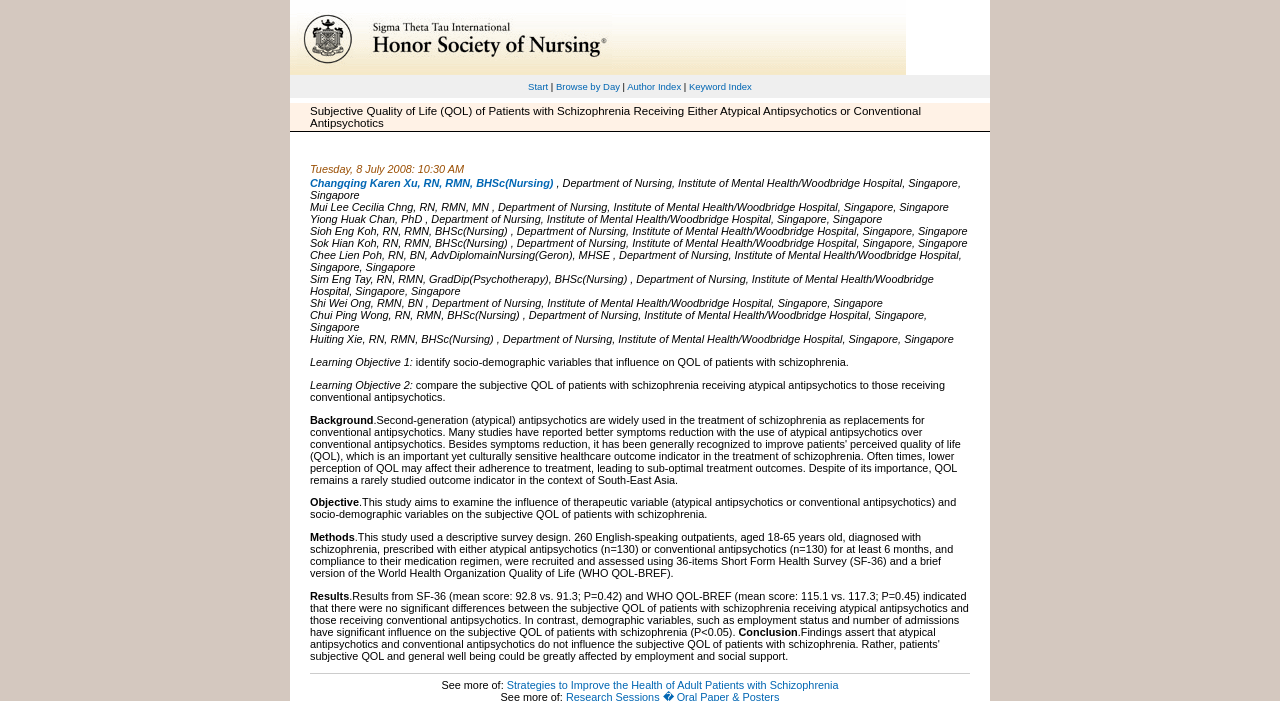Please determine the bounding box coordinates for the element with the description: "Author Index".

[0.49, 0.116, 0.532, 0.131]